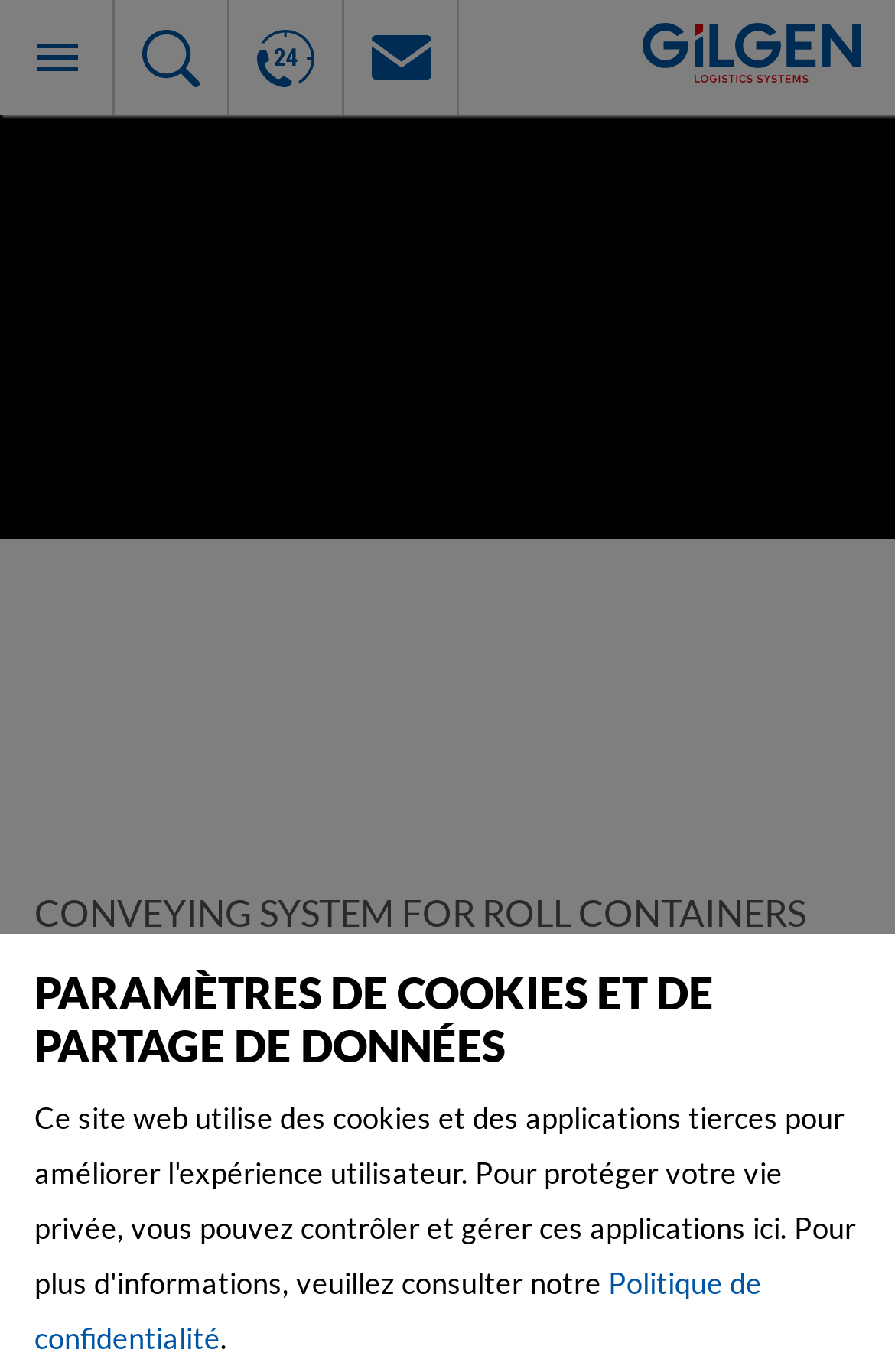From the element description 2, predict the bounding box coordinates of the UI element. The coordinates must be specified in the format (top-left x, top-left y, bottom-right x, bottom-right y) and should be within the 0 to 1 range.

[0.19, 0.565, 0.283, 0.585]